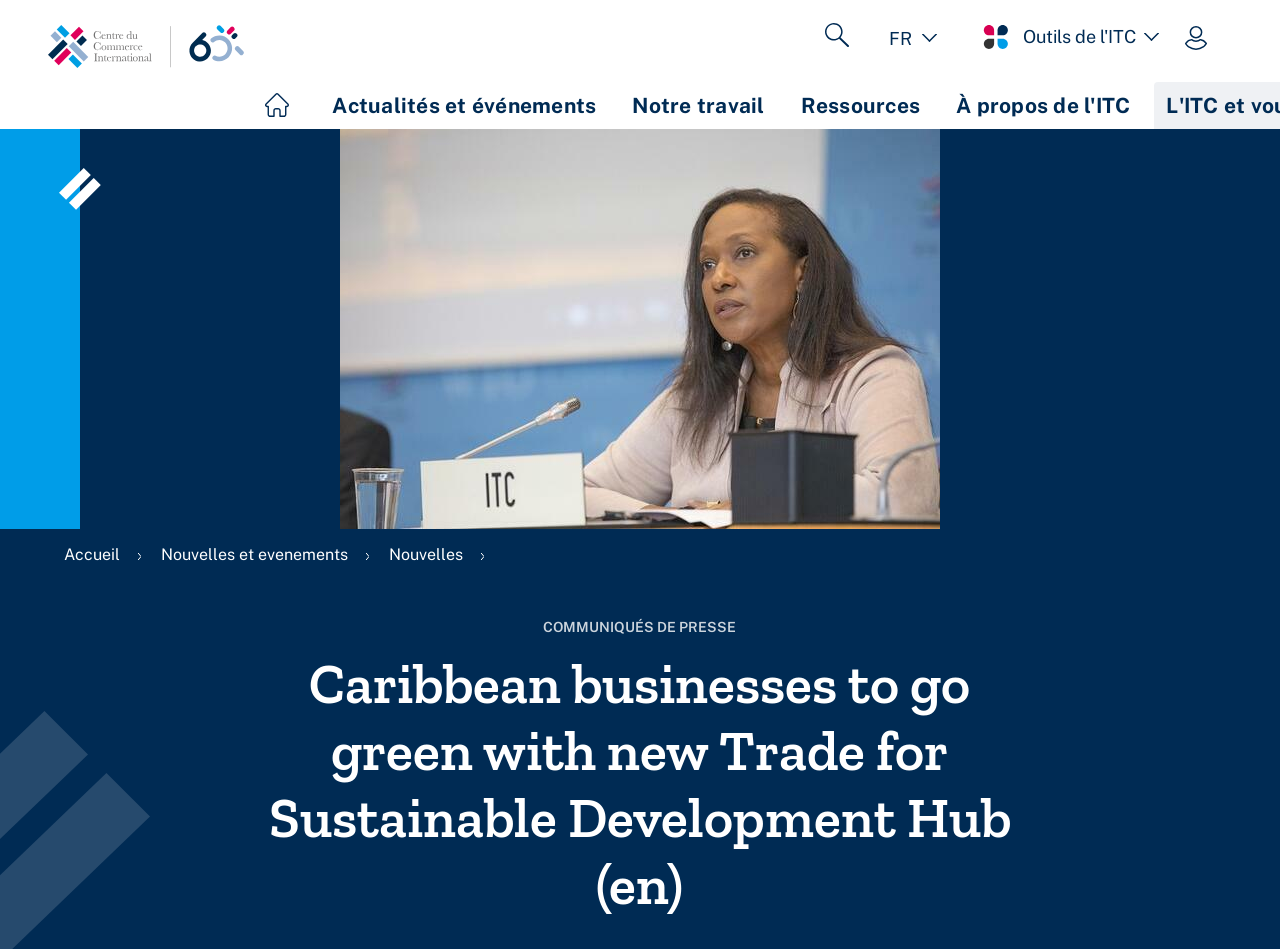Using the provided element description, identify the bounding box coordinates as (top-left x, top-left y, bottom-right x, bottom-right y). Ensure all values are between 0 and 1. Description: À propos de l'ITC

[0.738, 0.086, 0.892, 0.136]